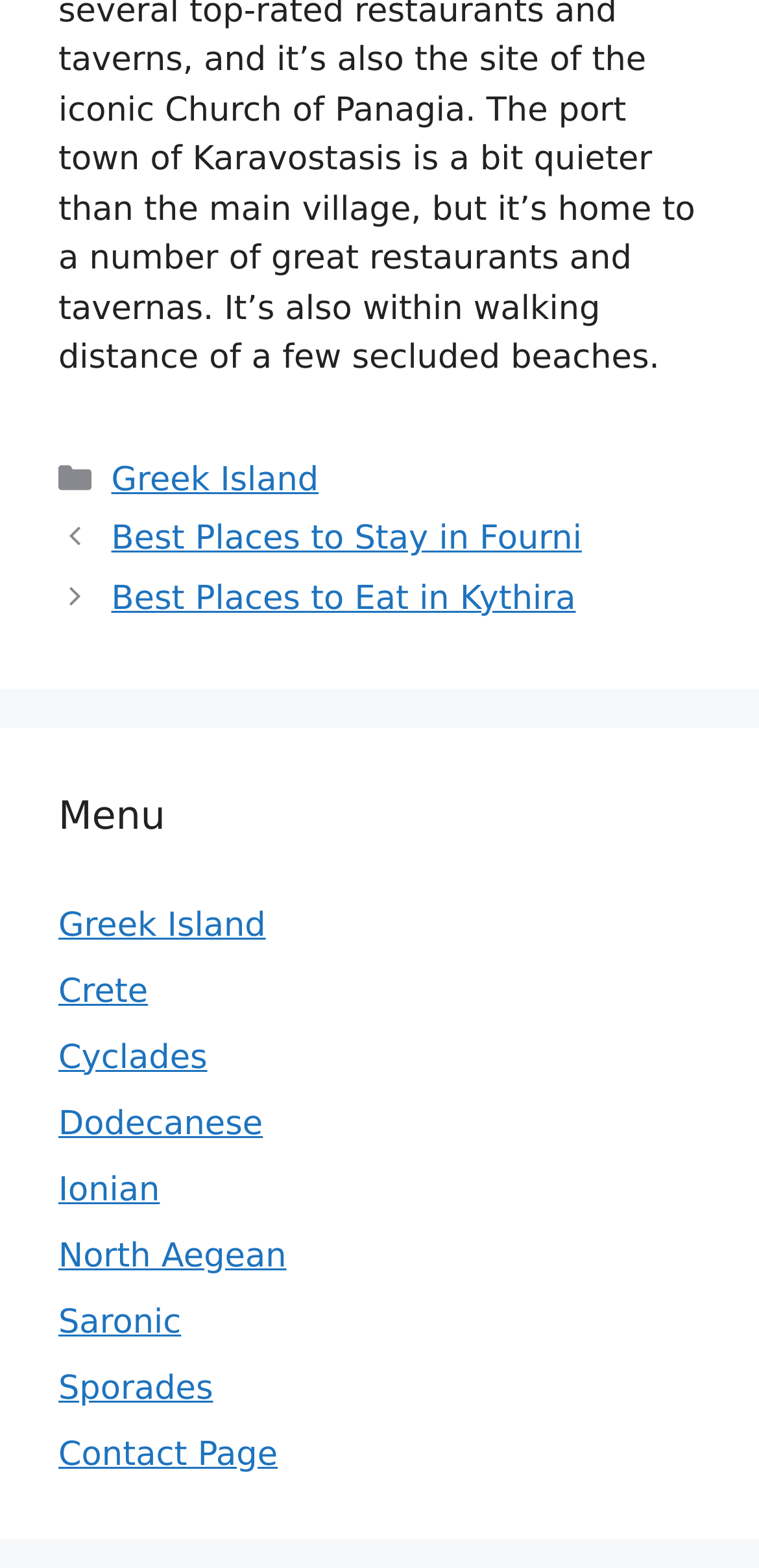Please determine the bounding box coordinates of the section I need to click to accomplish this instruction: "Navigate to the 'Contact Page'".

[0.077, 0.915, 0.366, 0.94]